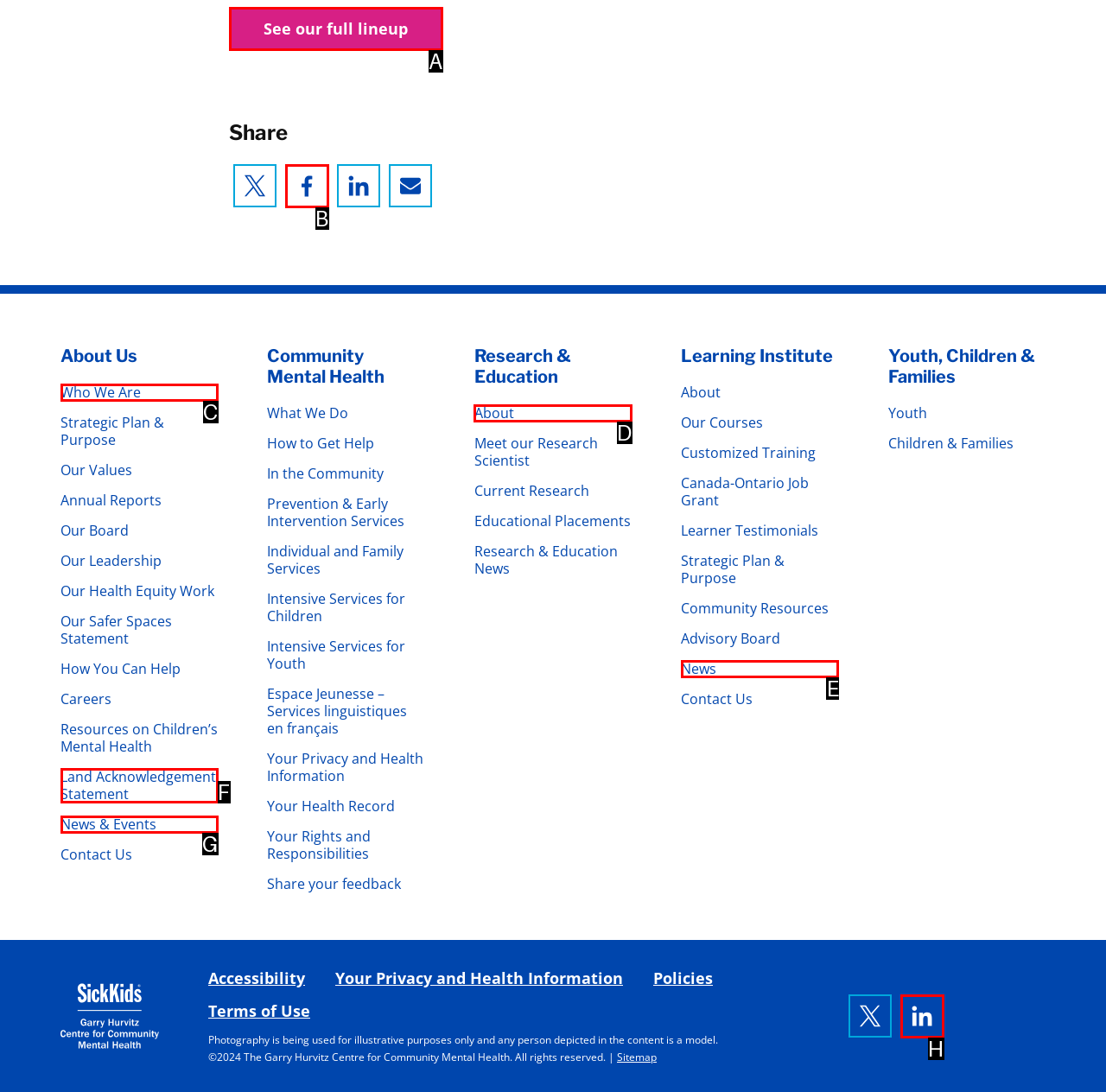Choose the option that matches the following description: See our full lineup
Reply with the letter of the selected option directly.

A